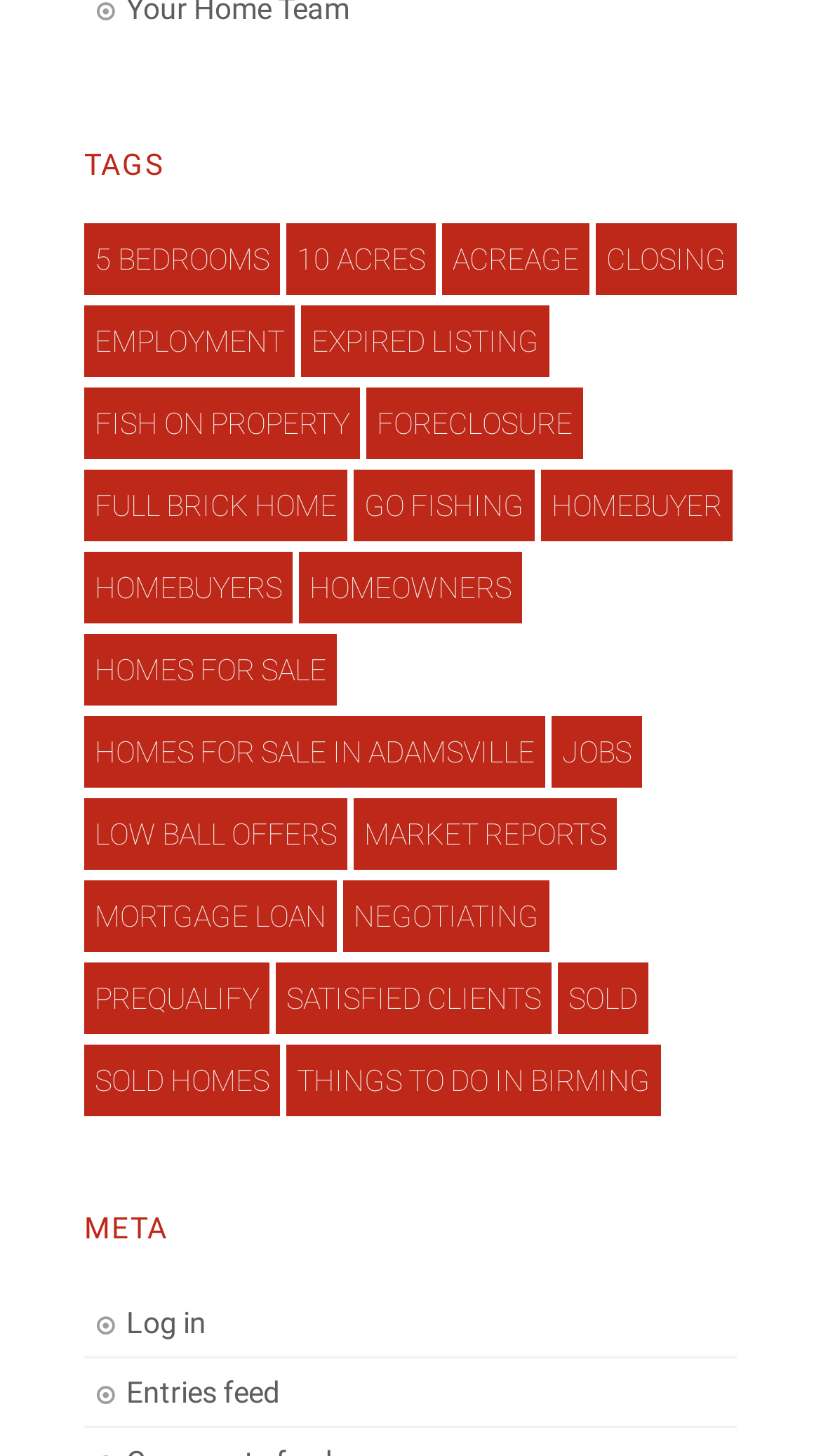How many links are there under the 'TAGS' heading?
Please provide a comprehensive answer based on the information in the image.

I counted the number of links under the 'TAGS' heading, starting from '5 Bedrooms (1 item)' to 'Sold Homes (1 item)', and found a total of 20 links.